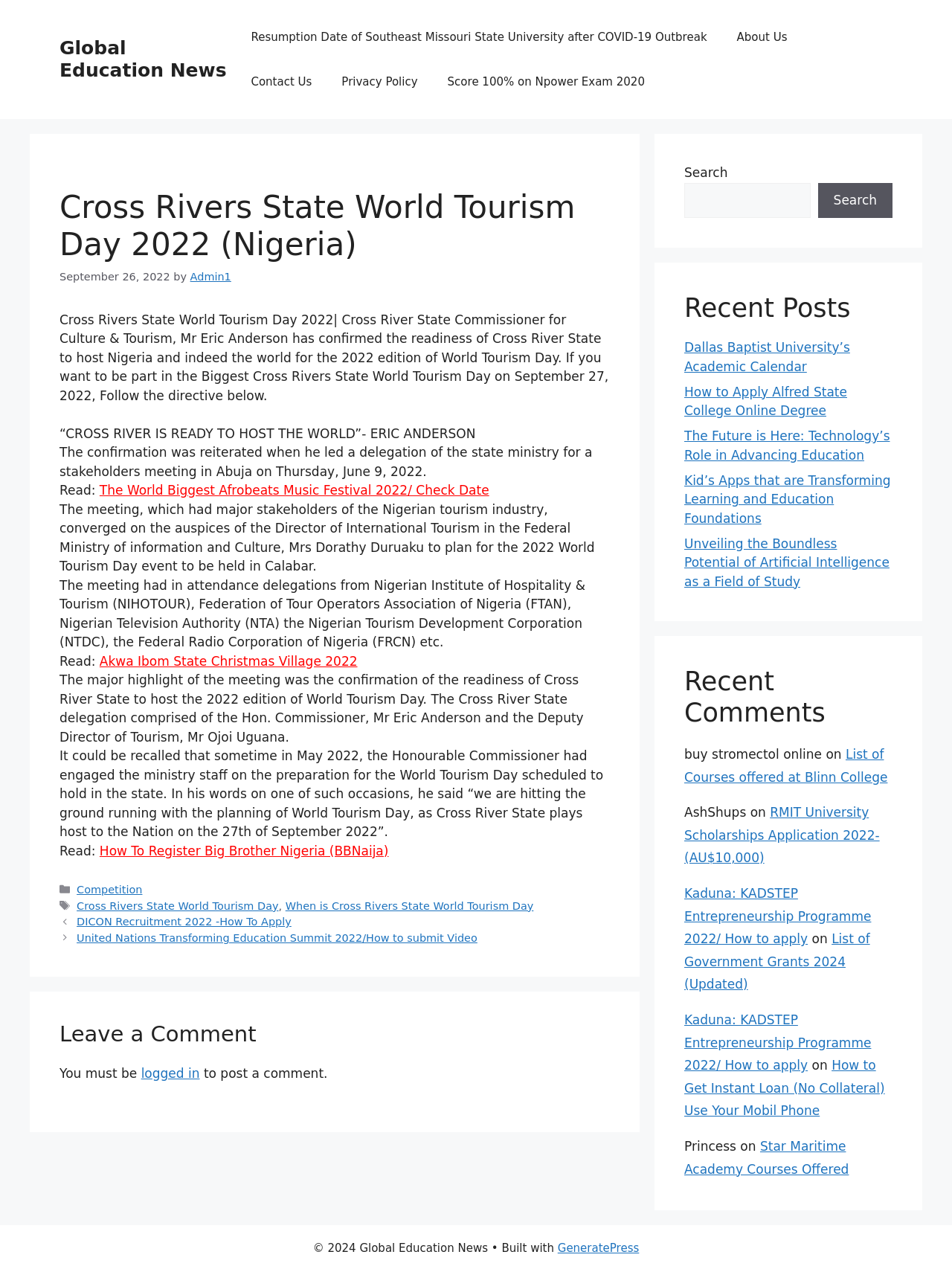Generate a comprehensive description of the webpage.

This webpage is about Cross Rivers State World Tourism Day 2022 in Nigeria, and it appears to be a news article or blog post. At the top, there is a banner with a link to "Global Education News". Below the banner, there is a navigation menu with links to various pages, including "Resumption Date of Southeast Missouri State University after COVID-19 Outbreak", "About Us", "Contact Us", "Privacy Policy", and "Score 100% on Npower Exam 2020".

The main content of the webpage is an article about Cross Rivers State World Tourism Day 2022. The article has a heading with the title of the event, followed by a paragraph of text that describes the event. There is also a time stamp indicating that the article was published on September 26, 2022. The article is written by "Admin1" and has several paragraphs of text that provide more information about the event.

Throughout the article, there are links to other related articles, such as "The World Biggest Afrobeats Music Festival 2022/ Check Date" and "Akwa Ibom State Christmas Village 2022". There are also links to other news articles, such as "DICON Recruitment 2022 -How To Apply" and "United Nations Transforming Education Summit 2022/How to submit Video".

At the bottom of the webpage, there is a footer section with links to categories, tags, and recent posts. There are also sections for recent comments and a search bar. On the right-hand side of the webpage, there are three complementary sections with headings "Recent Posts", "Recent Comments", and another section with links to other articles.